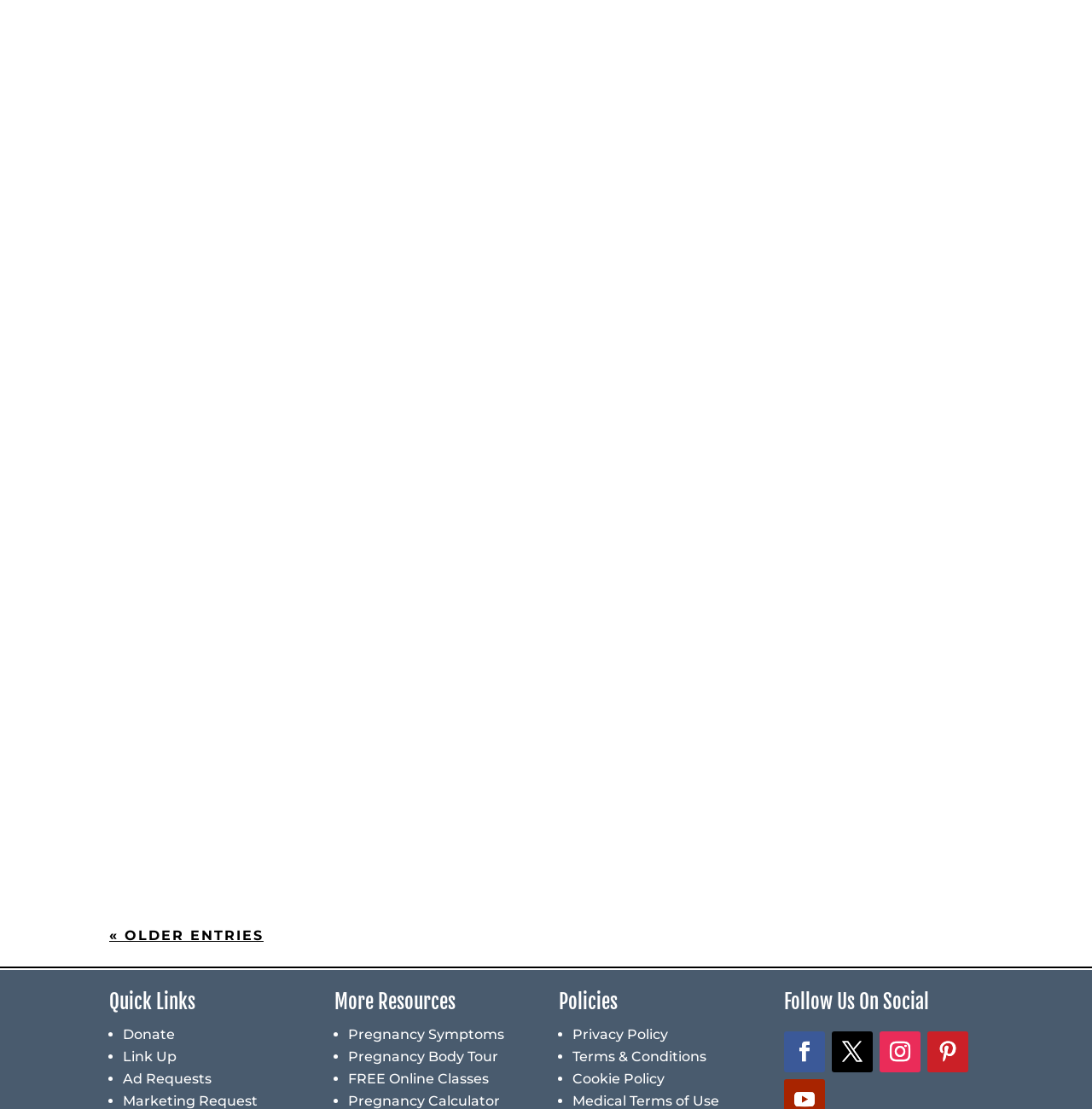What is the title of the first article?
Please give a detailed and elaborate explanation in response to the question.

The first article is identified by its heading 'IF MY CONTRACEPTIVE FAILS' and its corresponding link 'IF MY CONTRACEPTIVE FAILS' with bounding box coordinates [0.116, 0.709, 0.884, 0.737] and [0.116, 0.709, 0.271, 0.729] respectively.